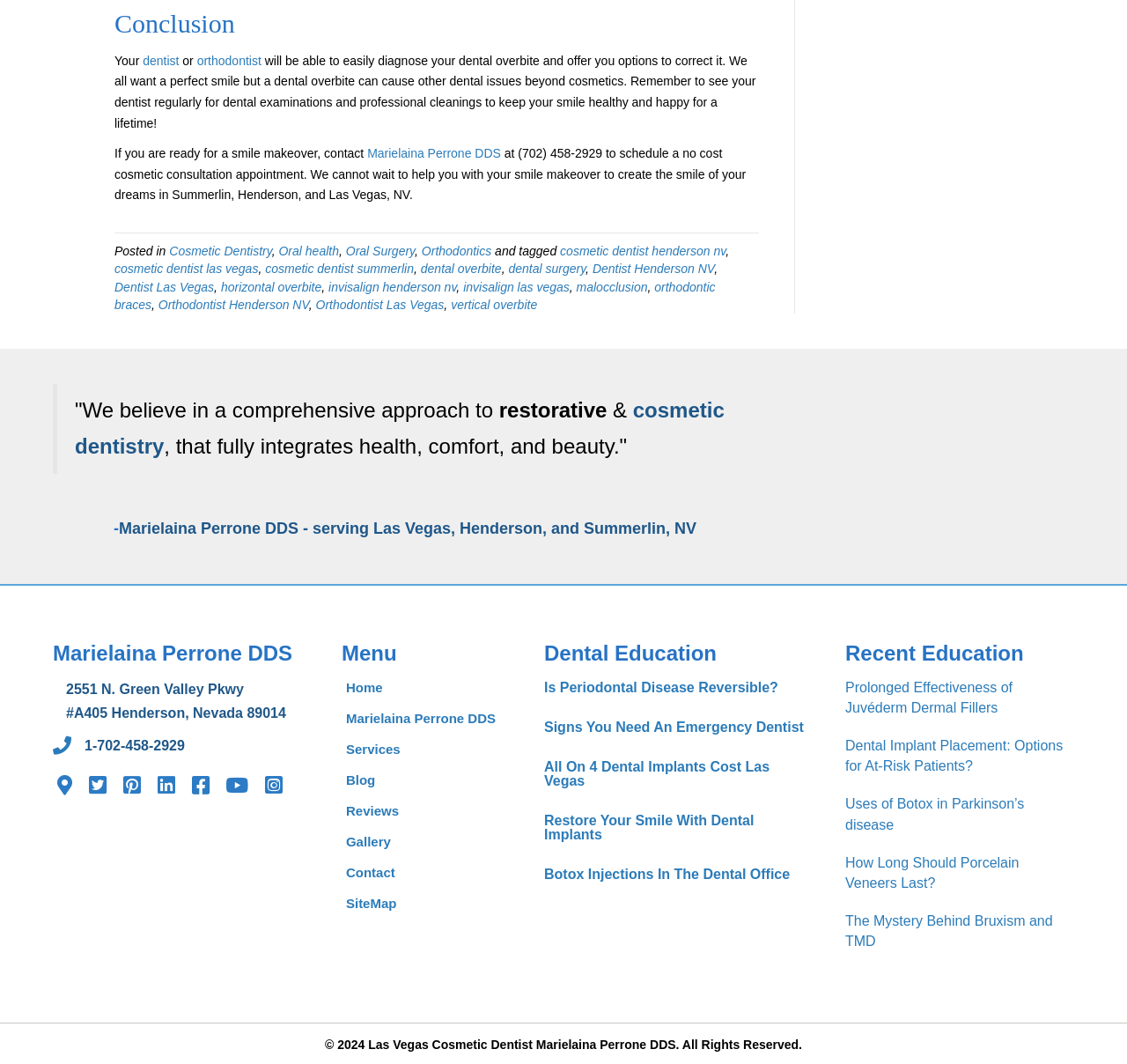Please identify the bounding box coordinates of the area that needs to be clicked to fulfill the following instruction: "Learn about changing the locks before traveling."

None